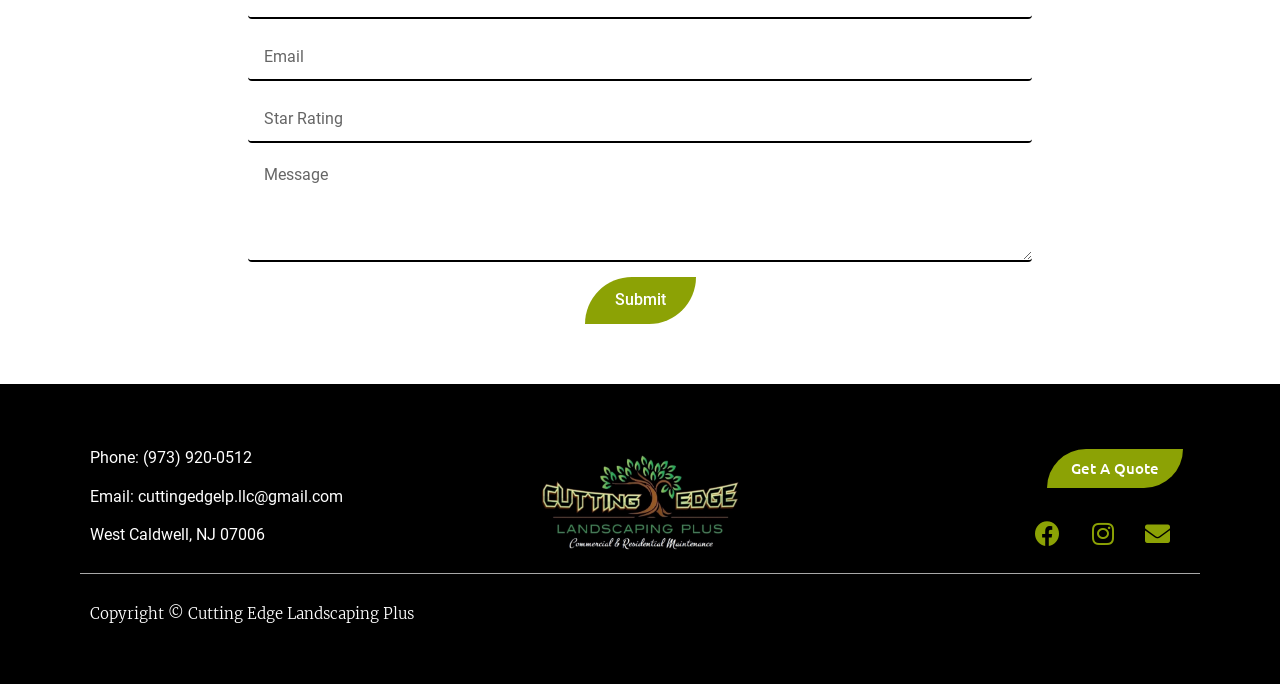Can you give a detailed response to the following question using the information from the image? What is the phone number on the webpage?

I found the phone number by looking at the StaticText element with the text 'Phone: (973) 920-0512' at coordinates [0.07, 0.655, 0.197, 0.683].